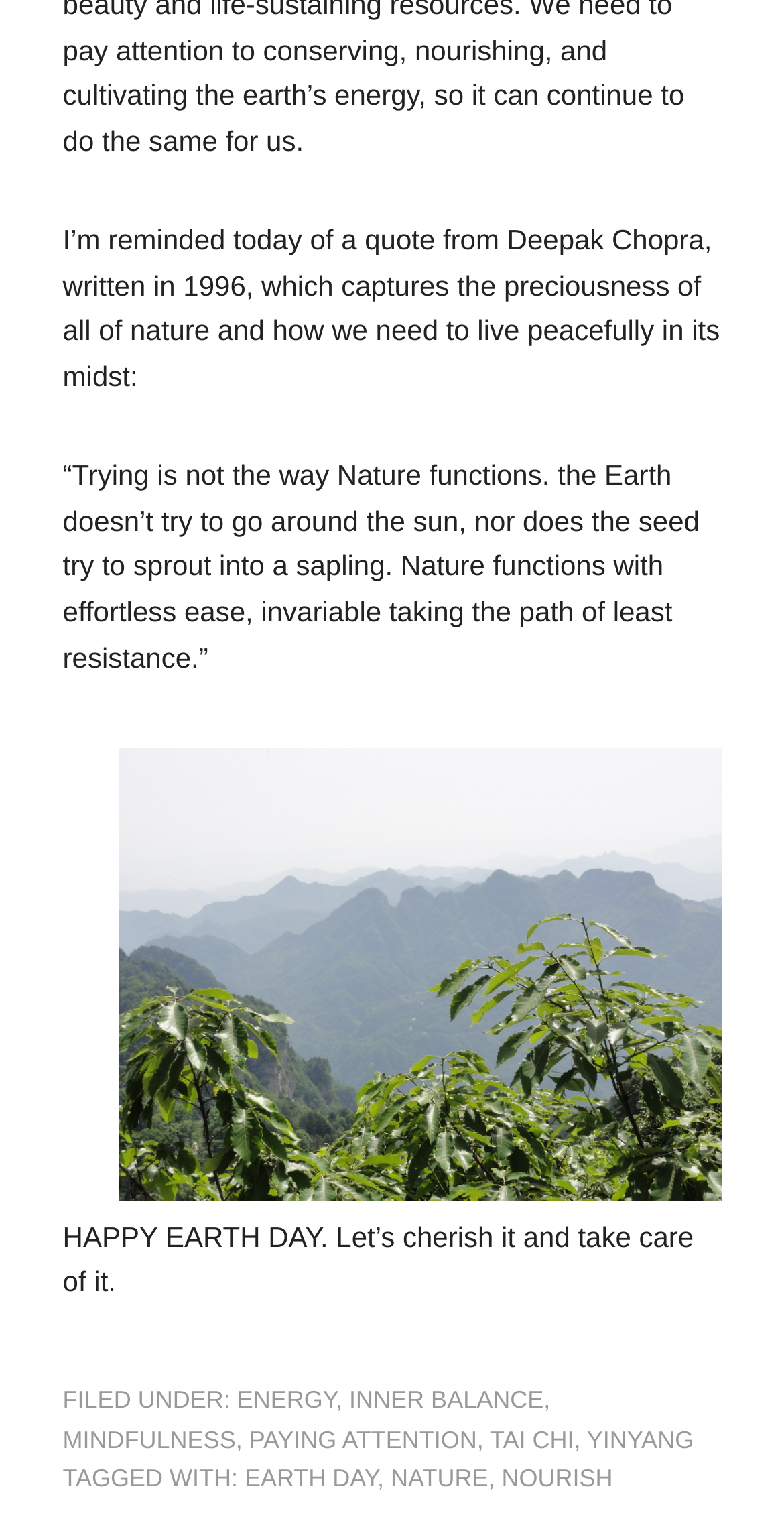Kindly provide the bounding box coordinates of the section you need to click on to fulfill the given instruction: "click the link to Wudang Mountains".

[0.151, 0.767, 0.92, 0.788]